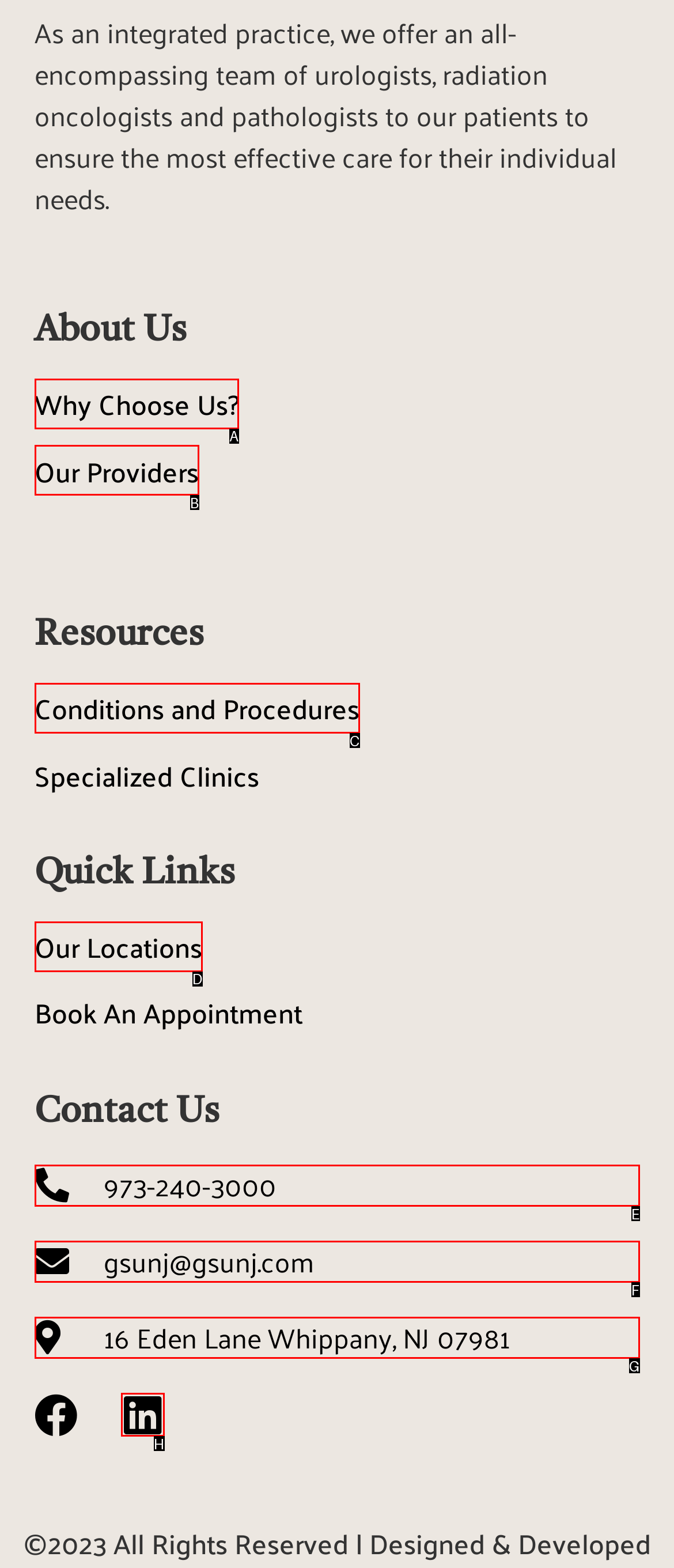With the description: Why Choose Us?, find the option that corresponds most closely and answer with its letter directly.

A